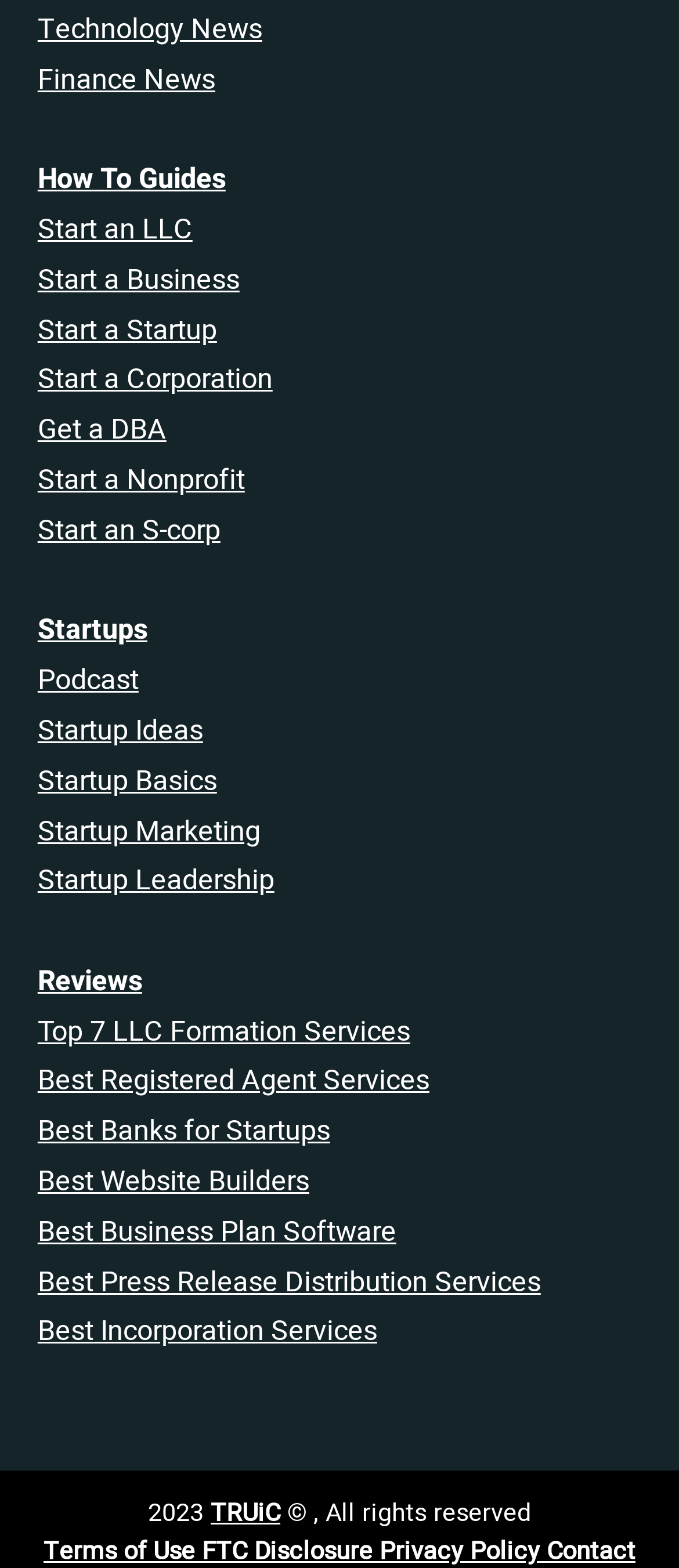Locate the bounding box coordinates of the clickable element to fulfill the following instruction: "Visit the TRUiC website". Provide the coordinates as four float numbers between 0 and 1 in the format [left, top, right, bottom].

[0.31, 0.954, 0.413, 0.977]